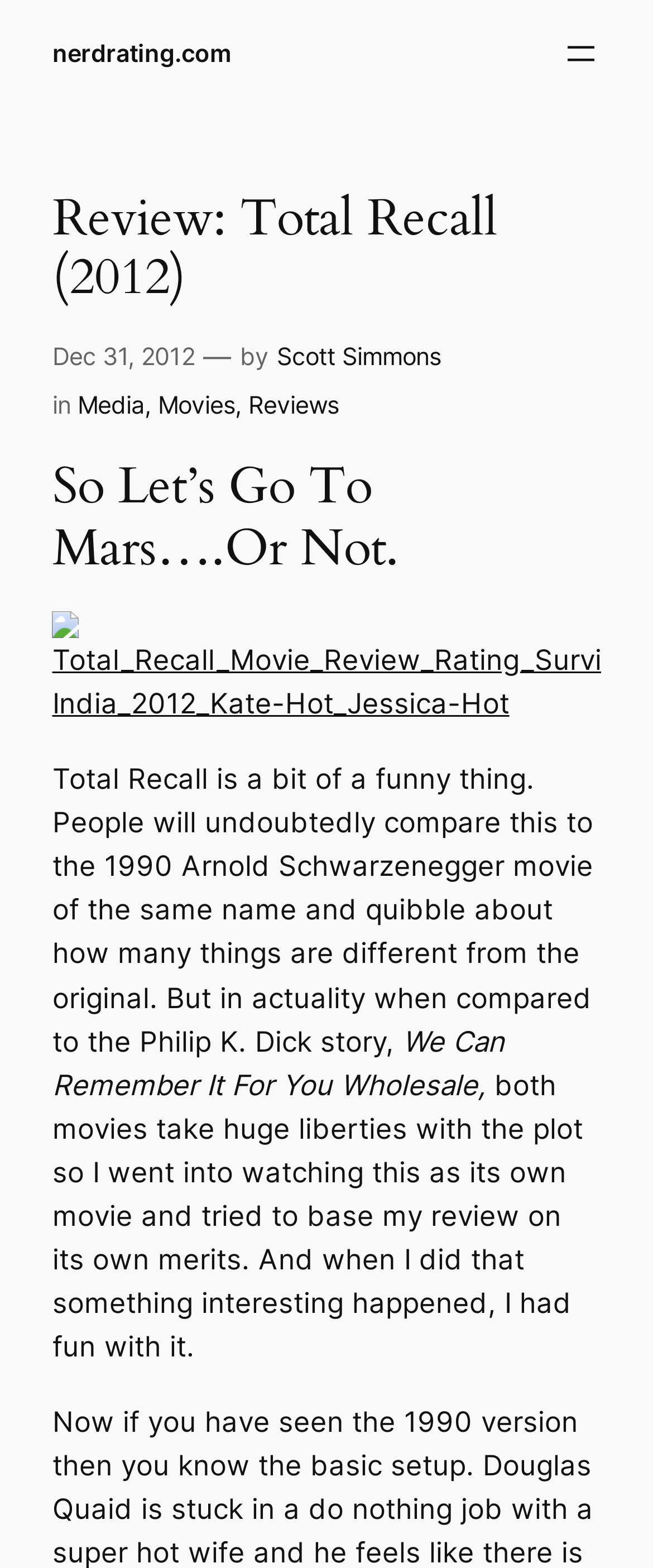Can you find the bounding box coordinates for the element that needs to be clicked to execute this instruction: "Read the review by Scott Simmons"? The coordinates should be given as four float numbers between 0 and 1, i.e., [left, top, right, bottom].

[0.424, 0.218, 0.675, 0.236]